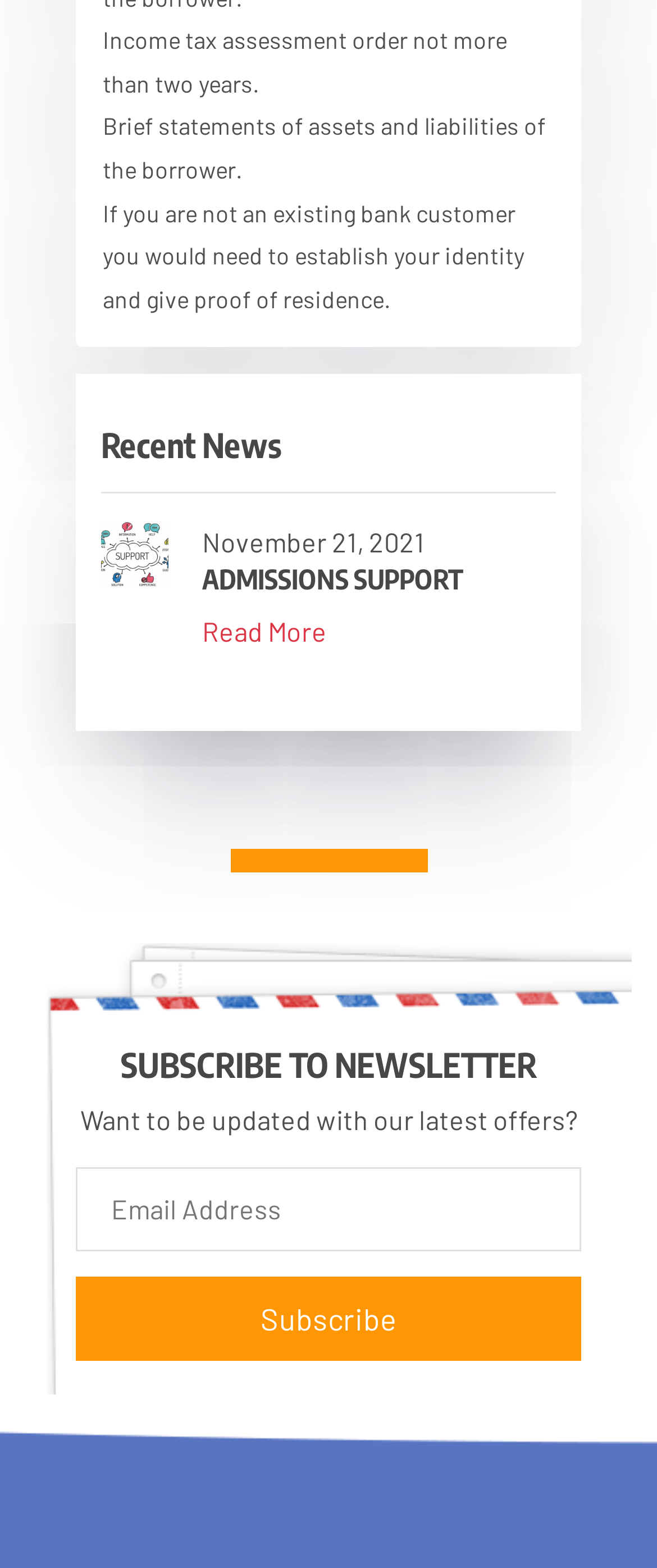Please respond to the question with a concise word or phrase:
What is required to establish identity?

proof of residence